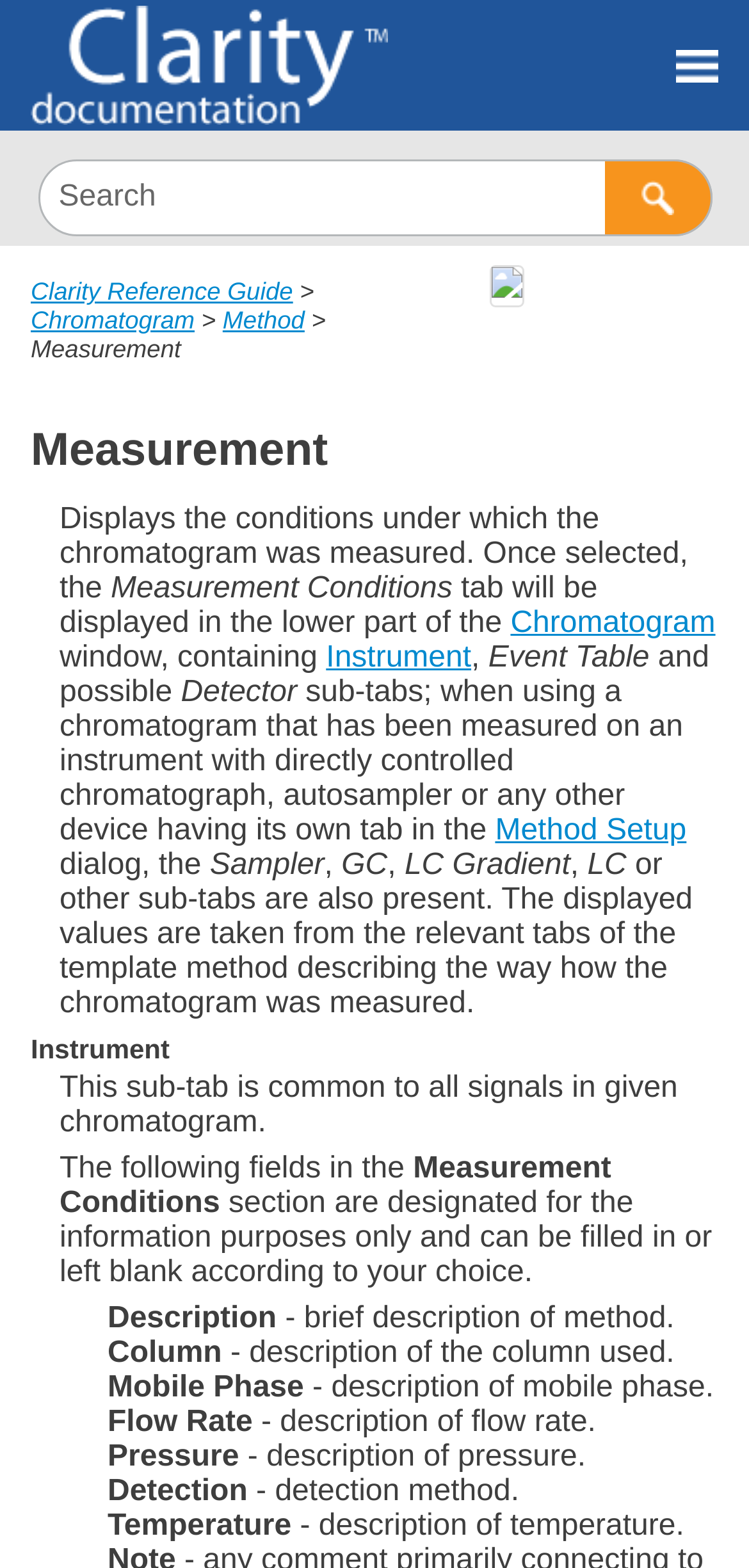Give a detailed overview of the webpage's appearance and contents.

The webpage is focused on "Measurement" and has a prominent link to "Skip To Main Content" at the top left corner. On the top right corner, there is a button to "Show Navigation Panel" and a link to "Clarity Guides & Documentation" accompanied by a small image. Below this, there is a search box and a "Submit Search" button.

On the left side, there is a navigation panel with breadcrumbs, which includes links to "Clarity Reference Guide", "Chromatogram", and "Method". The main content area has a heading "Measurement" and a brief description of what the measurement conditions tab displays.

The page is divided into sections, with the first section describing the measurement conditions, including the chromatogram, instrument, and event table. There are links to related topics, such as "Method Setup" and "Instrument". The text explains how the measurement conditions are displayed and how they relate to the instrument and method used.

The second section appears to be a list of sub-tabs, including "Instrument", "Sampler", "GC", "LC Gradient", and others. Each sub-tab has a brief description of what it contains.

The third section explains the "Instrument" sub-tab, which is common to all signals in a given chromatogram. This section has several fields for information purposes only, including "Description", "Column", "Mobile Phase", "Flow Rate", "Pressure", "Detection", and "Temperature". Each field has a brief description of what it is used for.

Overall, the webpage appears to be a documentation or reference guide for a specific software or system, providing detailed information on measurement conditions and instrument settings.